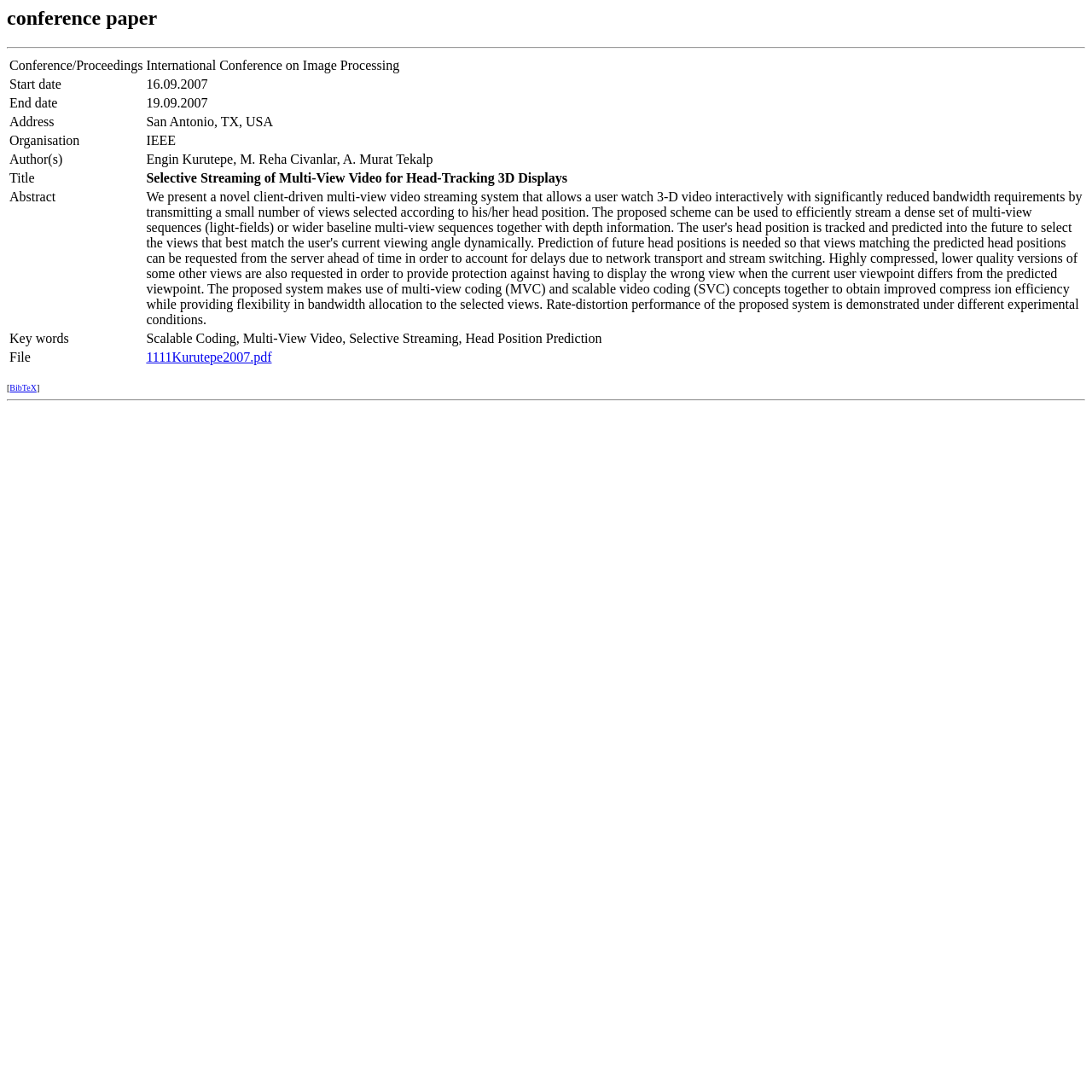What is the file name of the conference paper?
Your answer should be a single word or phrase derived from the screenshot.

1111Kurutepe2007.pdf